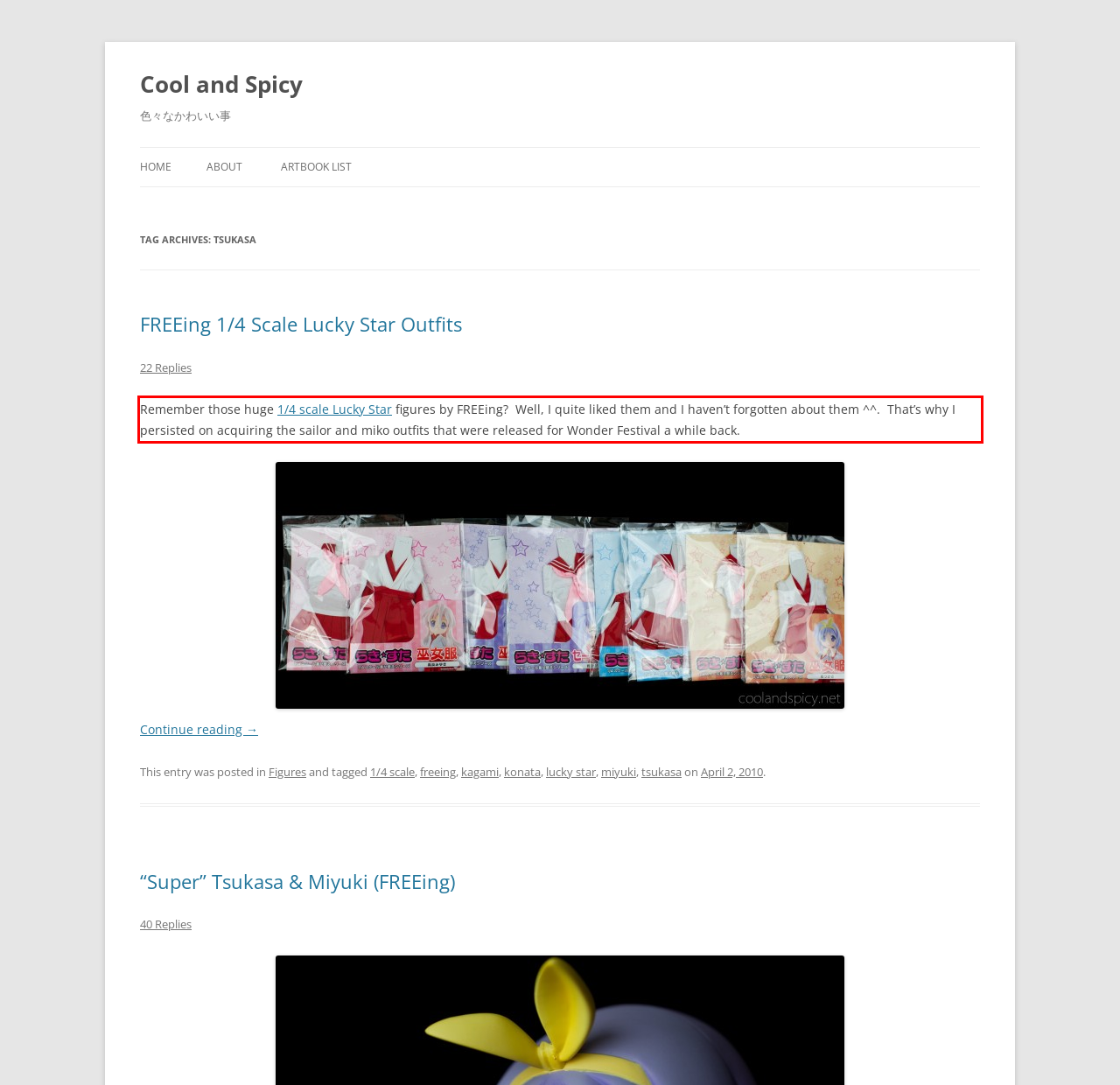Review the webpage screenshot provided, and perform OCR to extract the text from the red bounding box.

Remember those huge 1/4 scale Lucky Star figures by FREEing? Well, I quite liked them and I haven’t forgotten about them ^^. That’s why I persisted on acquiring the sailor and miko outfits that were released for Wonder Festival a while back.